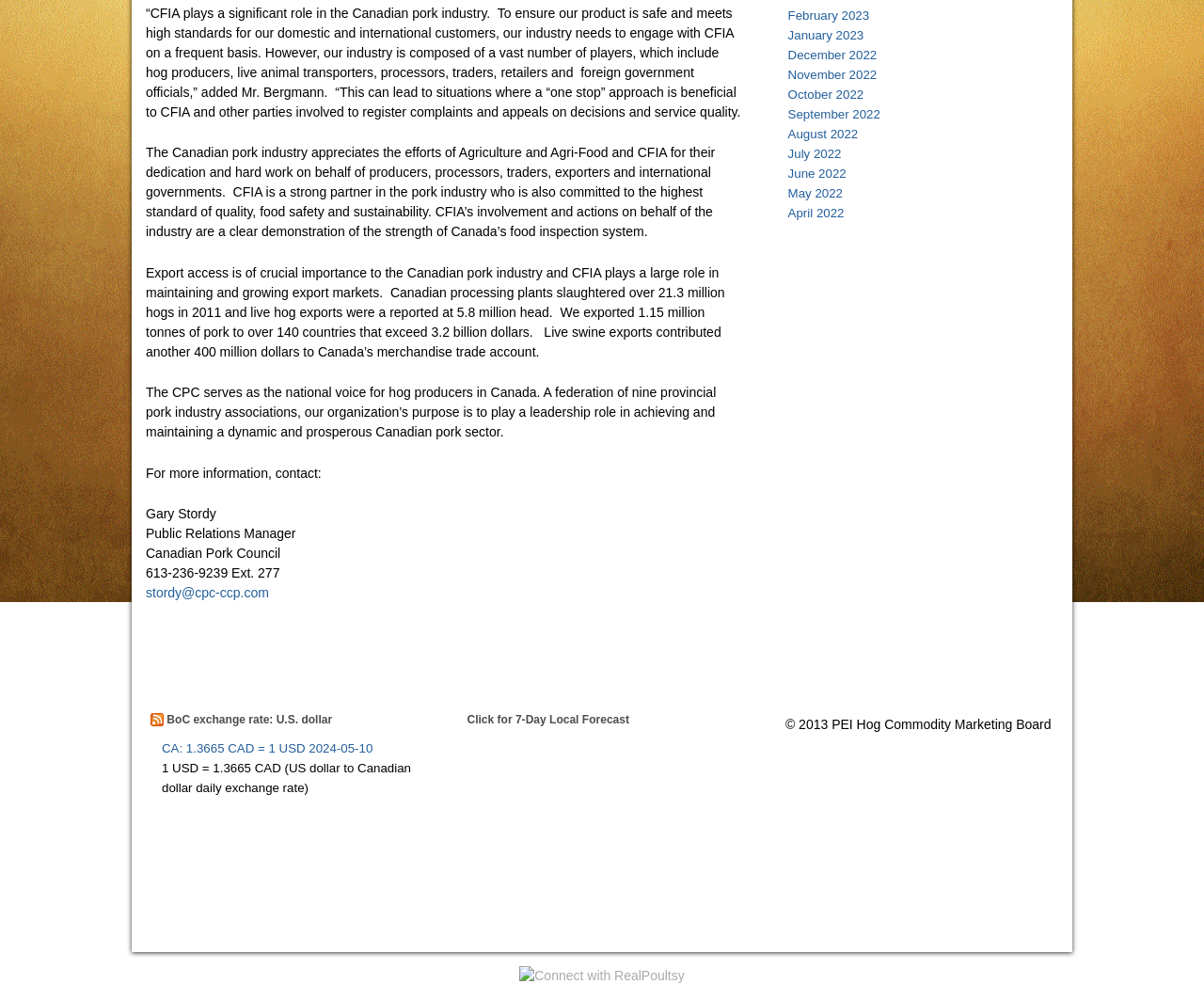Using the format (top-left x, top-left y, bottom-right x, bottom-right y), provide the bounding box coordinates for the described UI element. All values should be floating point numbers between 0 and 1: title="Connect with RealPoultsy"

[0.431, 0.968, 0.569, 0.983]